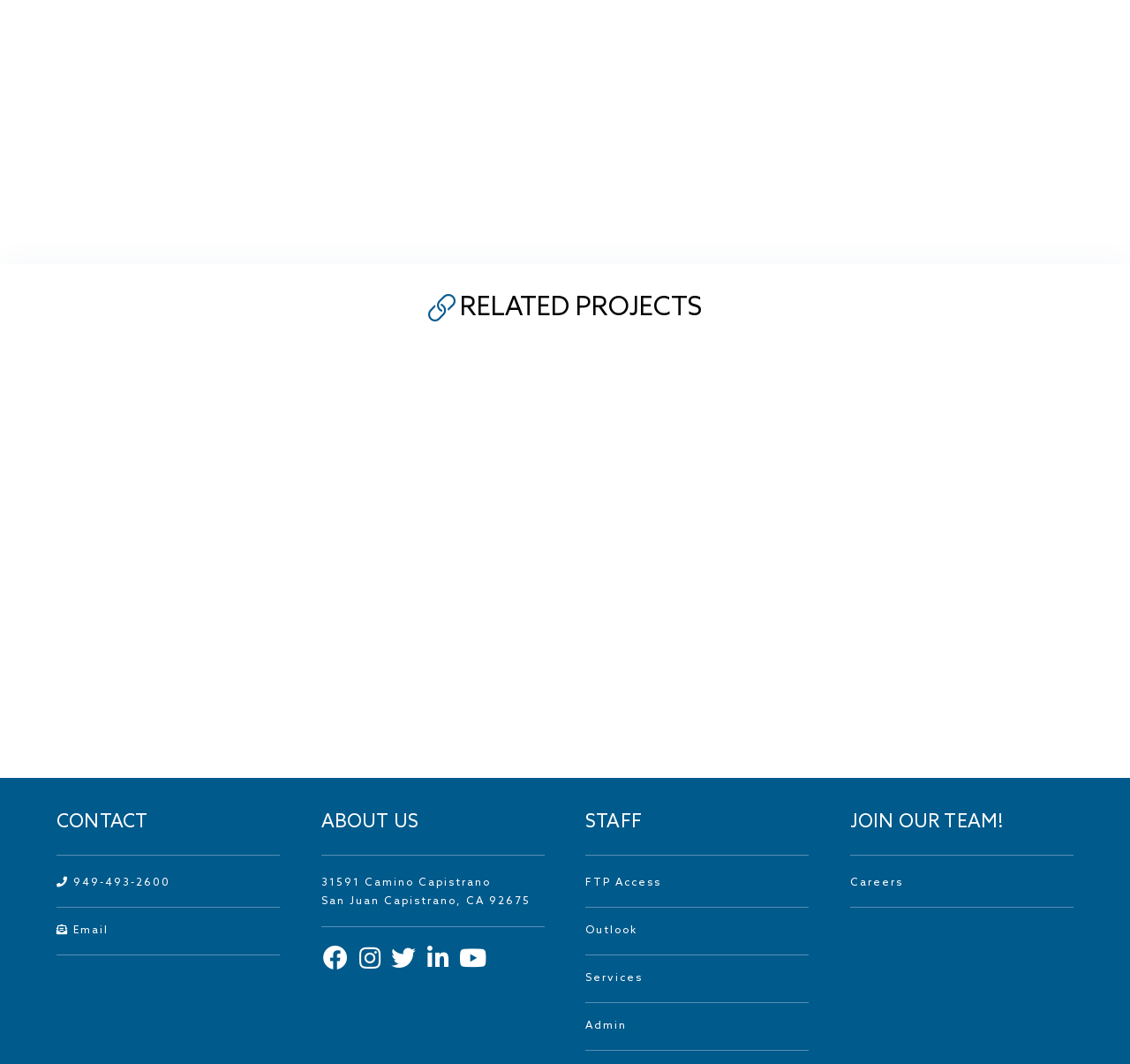What is the phone number to contact the company?
Give a detailed response to the question by analyzing the screenshot.

The phone number is provided in the 'CONTACT' section, which displays the phone number as  949-493-2600.